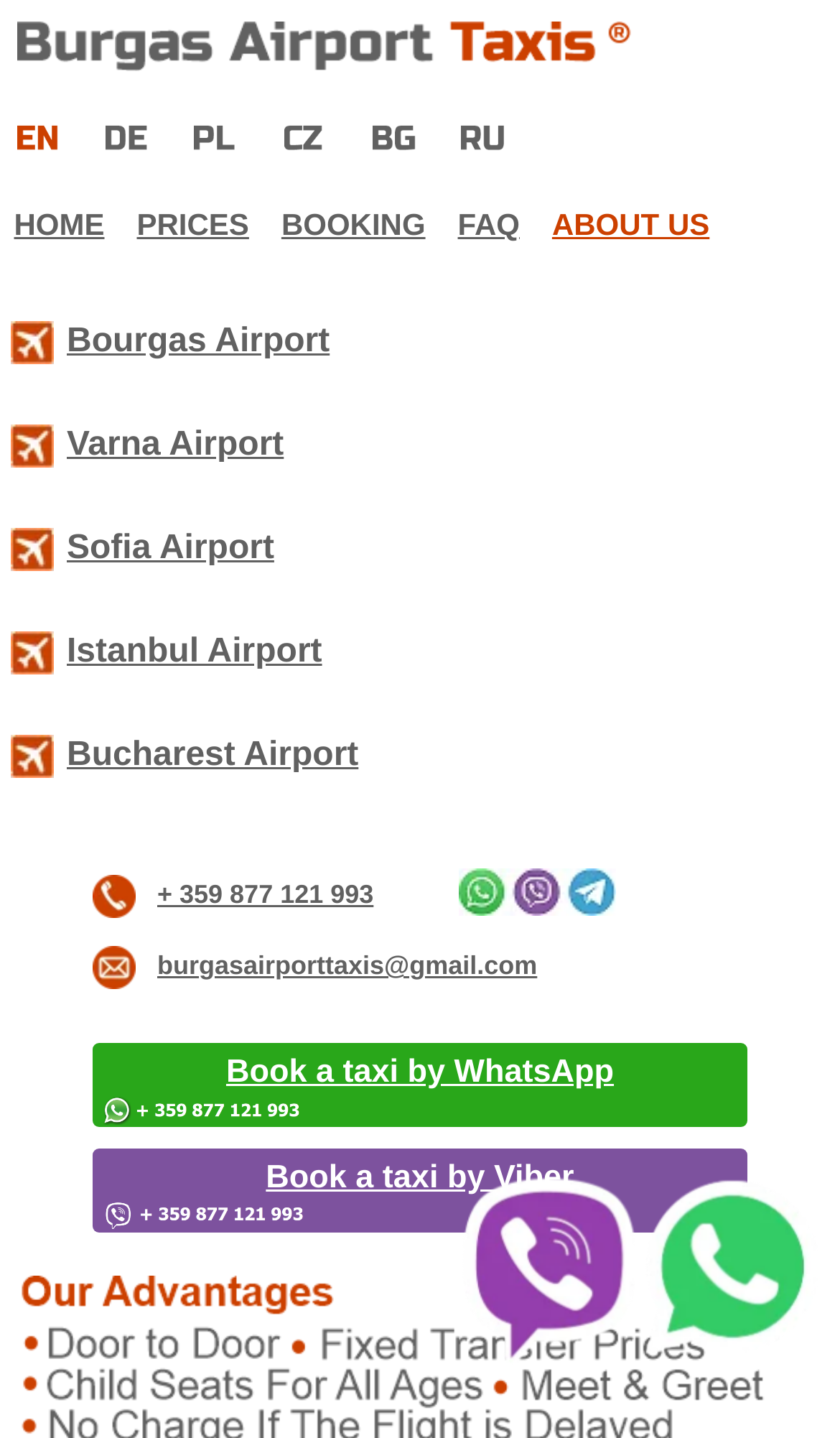Please identify the bounding box coordinates of the region to click in order to complete the task: "Book a taxi by phone". The coordinates must be four float numbers between 0 and 1, specified as [left, top, right, bottom].

[0.187, 0.611, 0.445, 0.632]